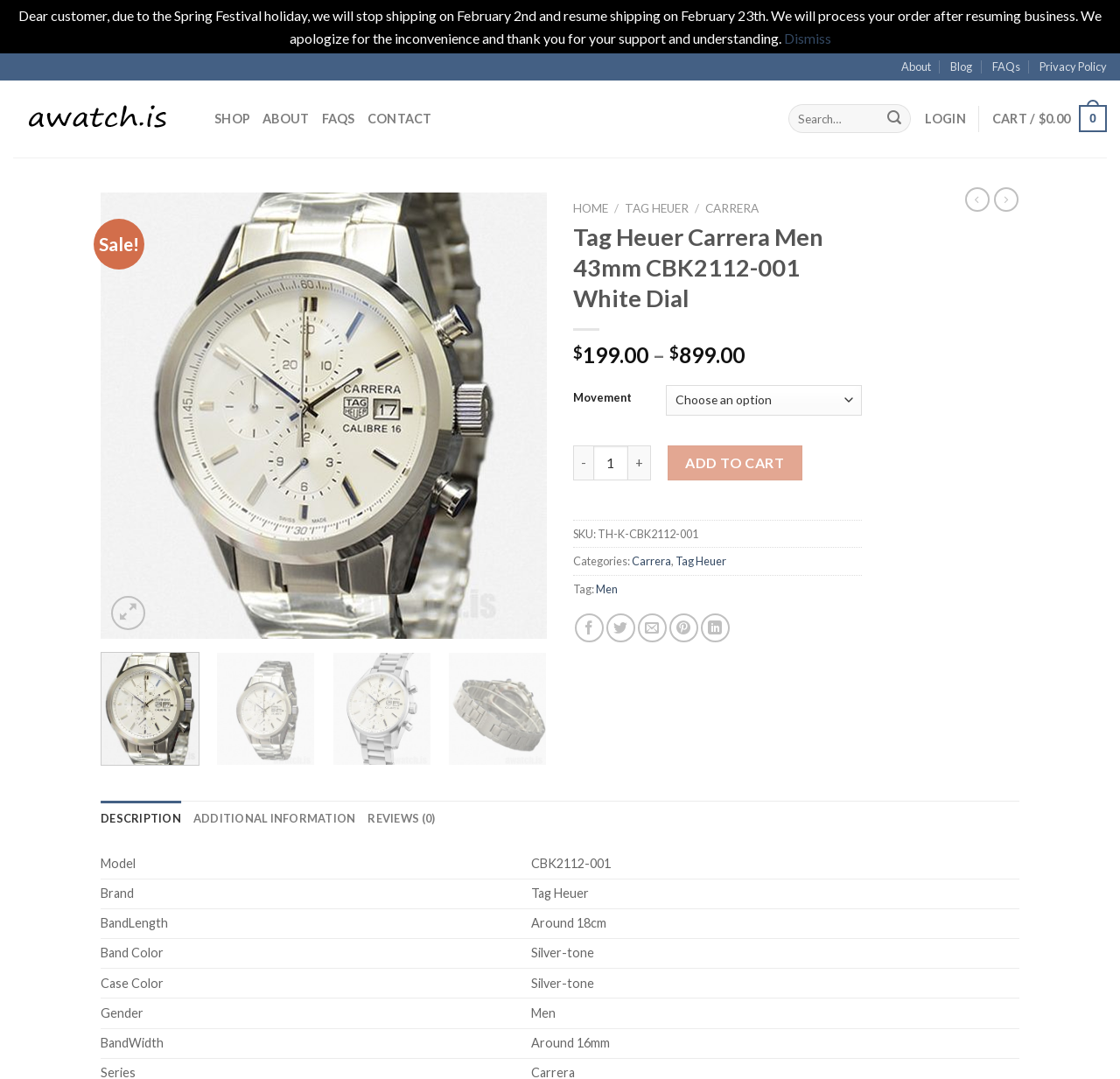What is the brand of the watch?
Answer the question with as much detail as you can, using the image as a reference.

I found the brand of the watch by looking at the product description section, where it says 'Brand: Tag Heuer'.